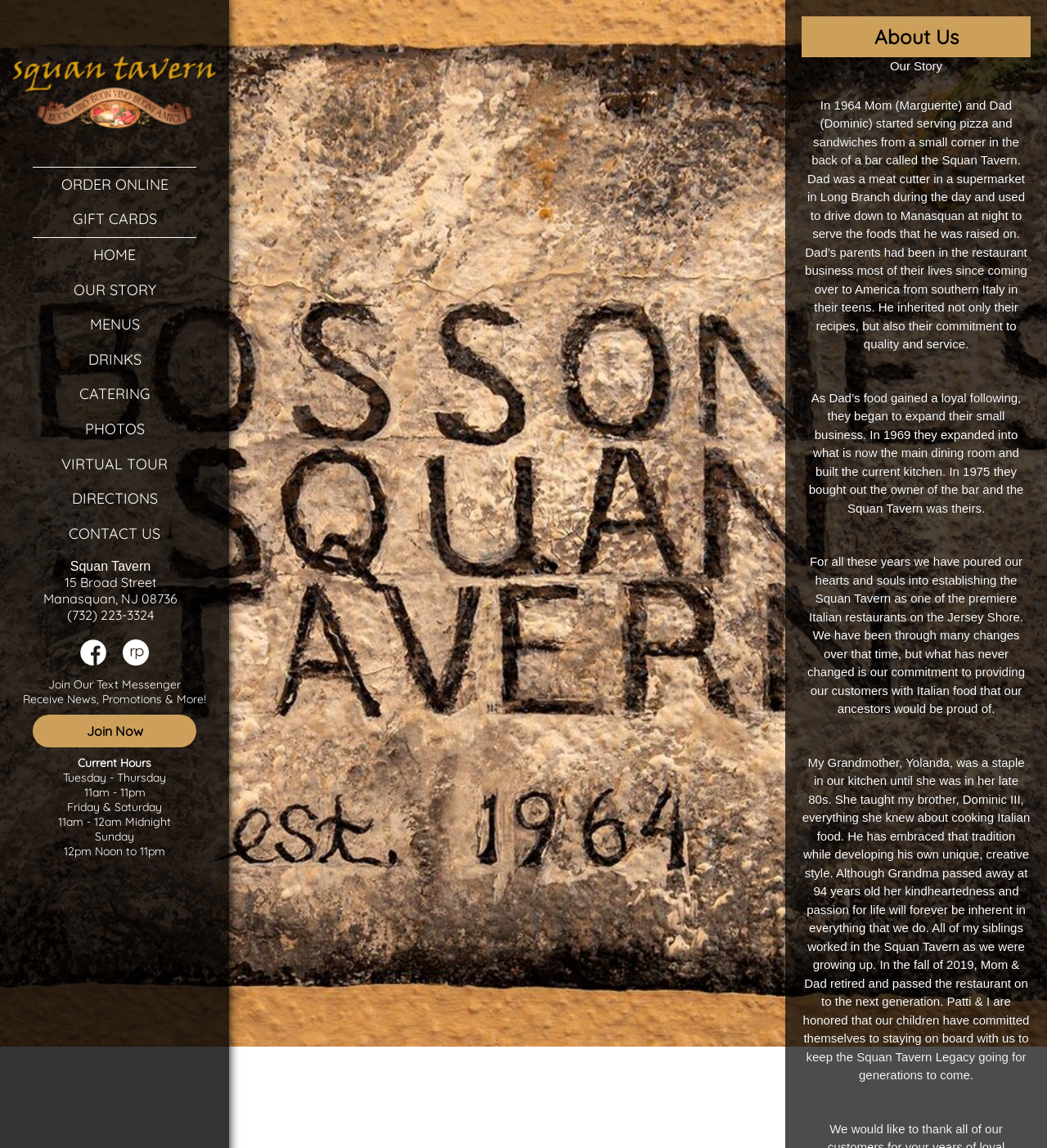Using the description "title="Visit Our RestaurantPassion Page"", locate and provide the bounding box of the UI element.

[0.117, 0.57, 0.142, 0.582]